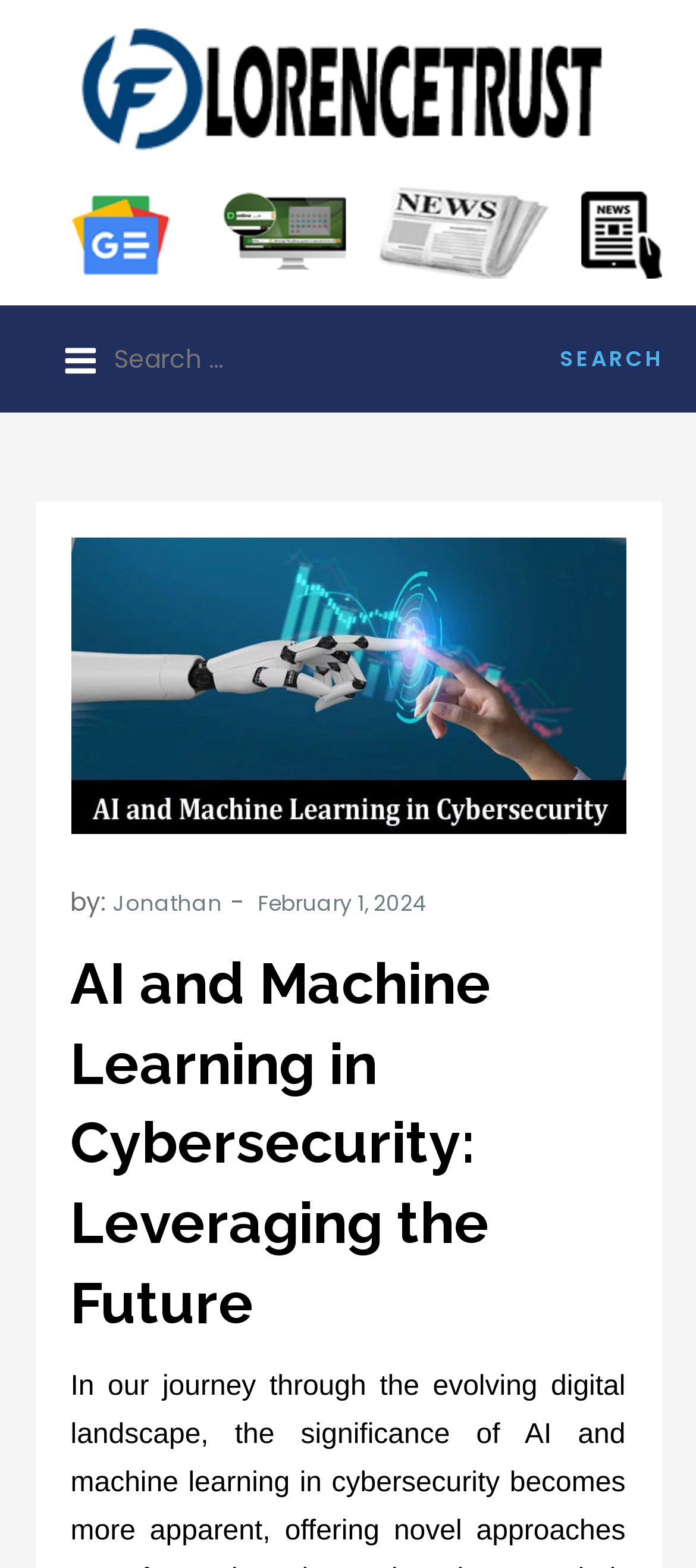Determine the bounding box of the UI element mentioned here: "February 1, 2024". The coordinates must be in the format [left, top, right, bottom] with values ranging from 0 to 1.

[0.371, 0.517, 0.614, 0.536]